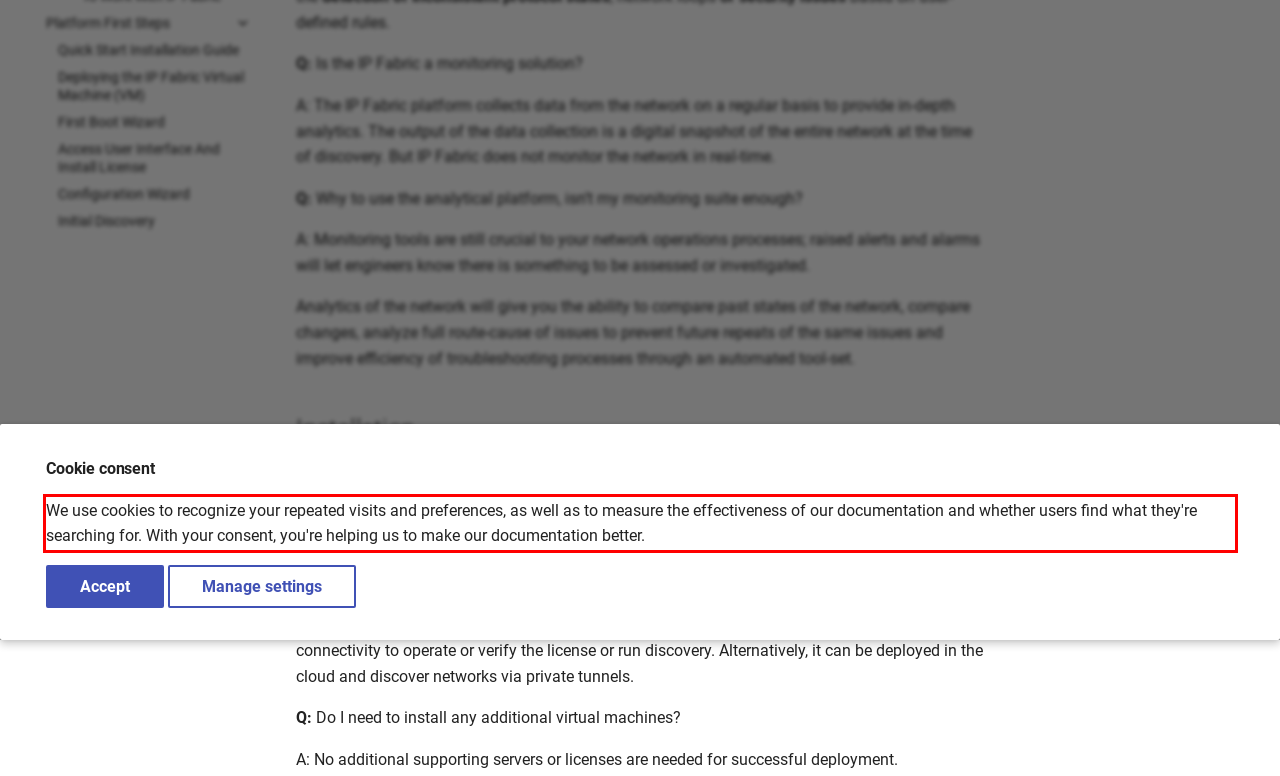Look at the webpage screenshot and recognize the text inside the red bounding box.

We use cookies to recognize your repeated visits and preferences, as well as to measure the effectiveness of our documentation and whether users find what they're searching for. With your consent, you're helping us to make our documentation better.